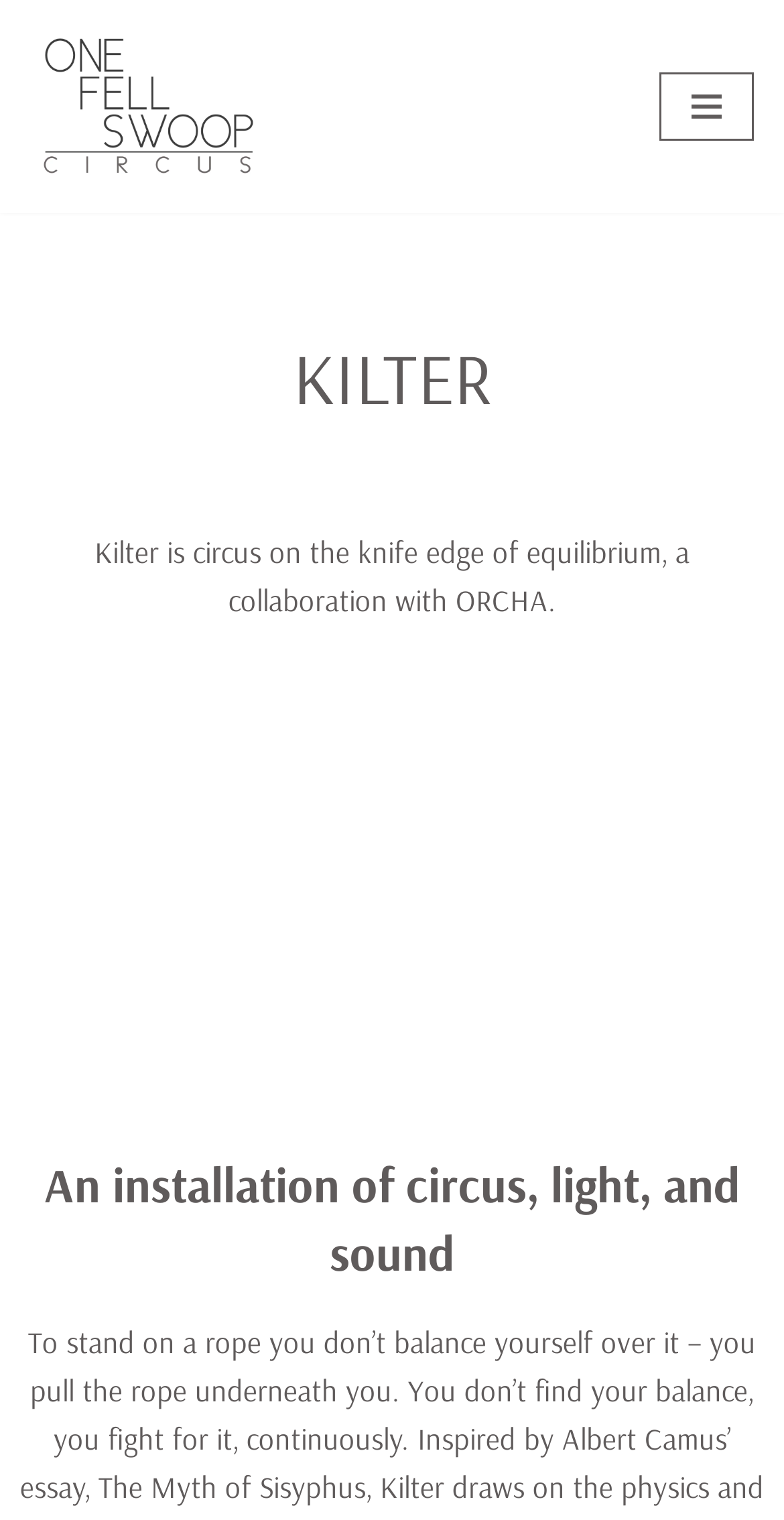Answer in one word or a short phrase: 
What is the content of the link at the top?

Skip to content